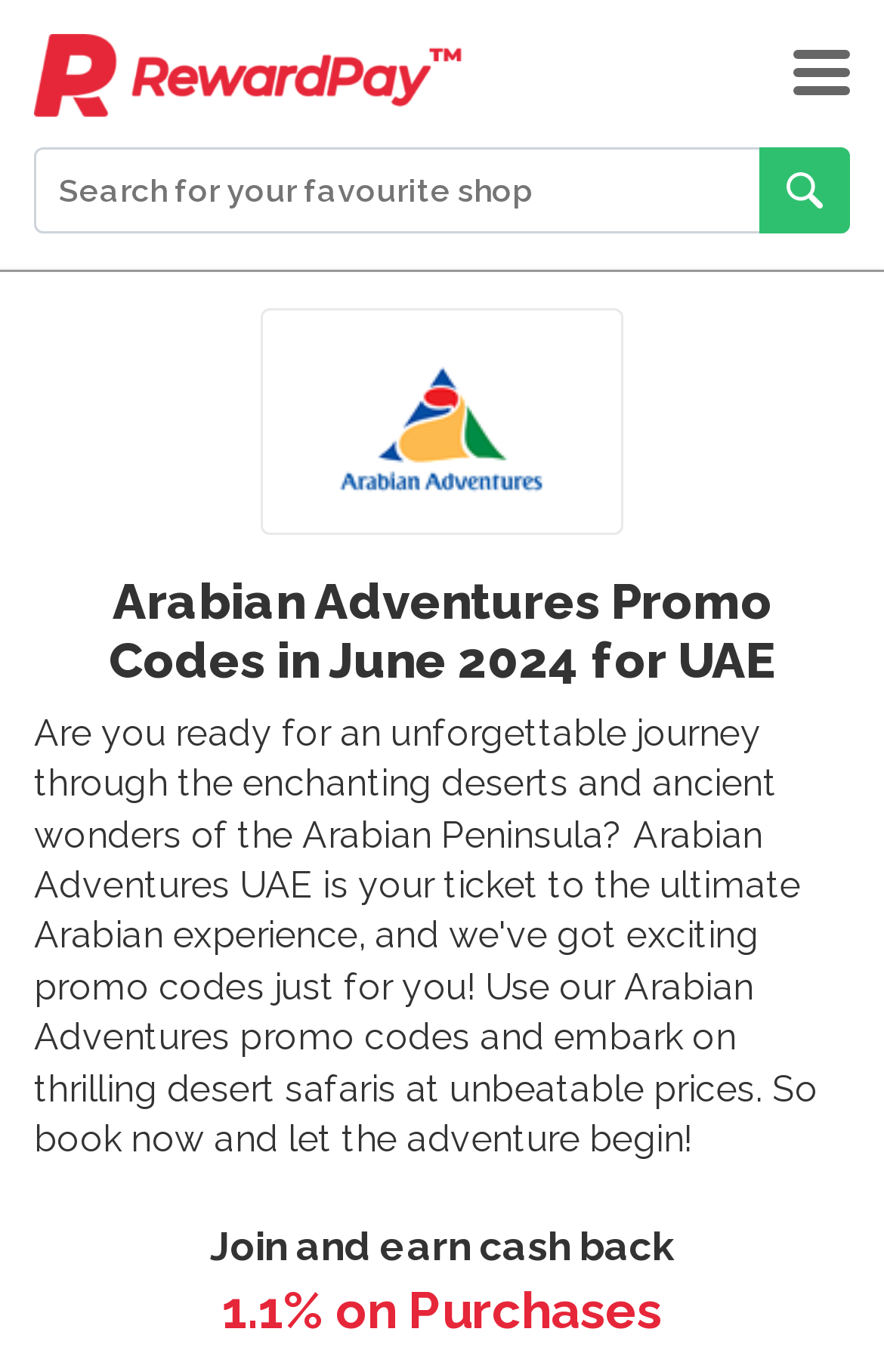Please specify the bounding box coordinates in the format (top-left x, top-left y, bottom-right x, bottom-right y), with values ranging from 0 to 1. Identify the bounding box for the UI component described as follows: Edit

None